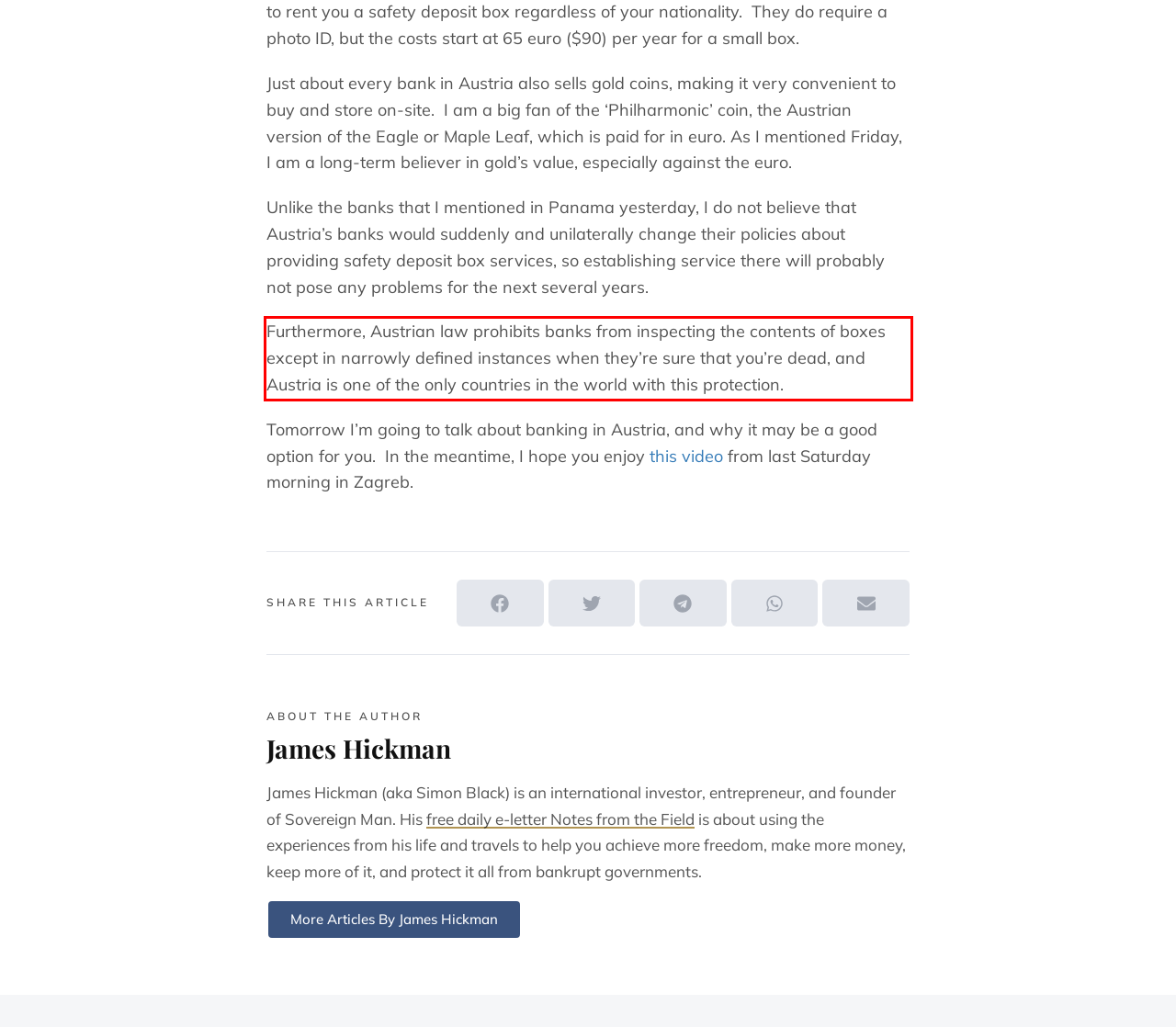Please use OCR to extract the text content from the red bounding box in the provided webpage screenshot.

Furthermore, Austrian law prohibits banks from inspecting the contents of boxes except in narrowly defined instances when they’re sure that you’re dead, and Austria is one of the only countries in the world with this protection.